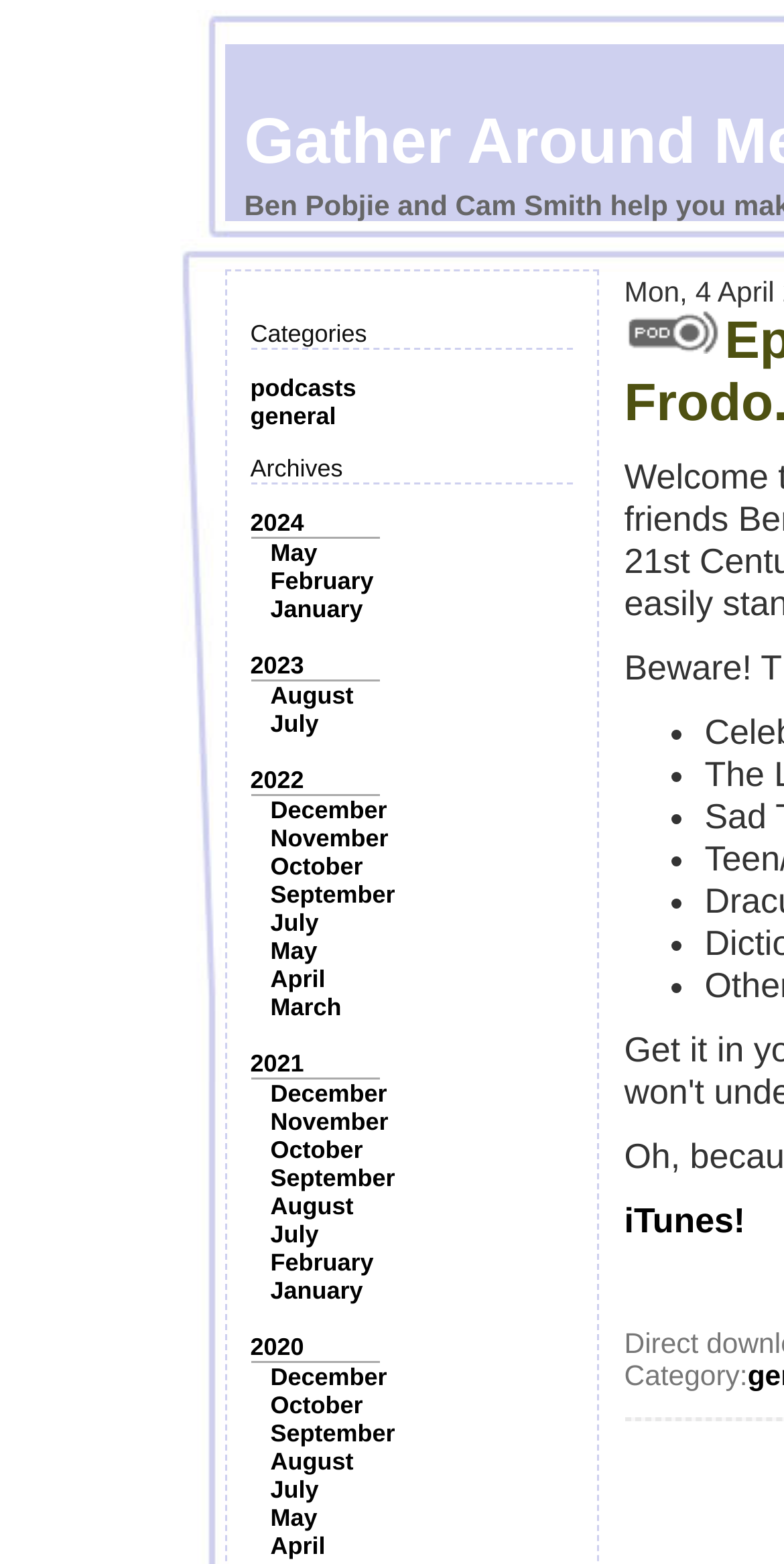Please specify the bounding box coordinates of the clickable region necessary for completing the following instruction: "View archives for 2024". The coordinates must consist of four float numbers between 0 and 1, i.e., [left, top, right, bottom].

[0.319, 0.325, 0.388, 0.343]